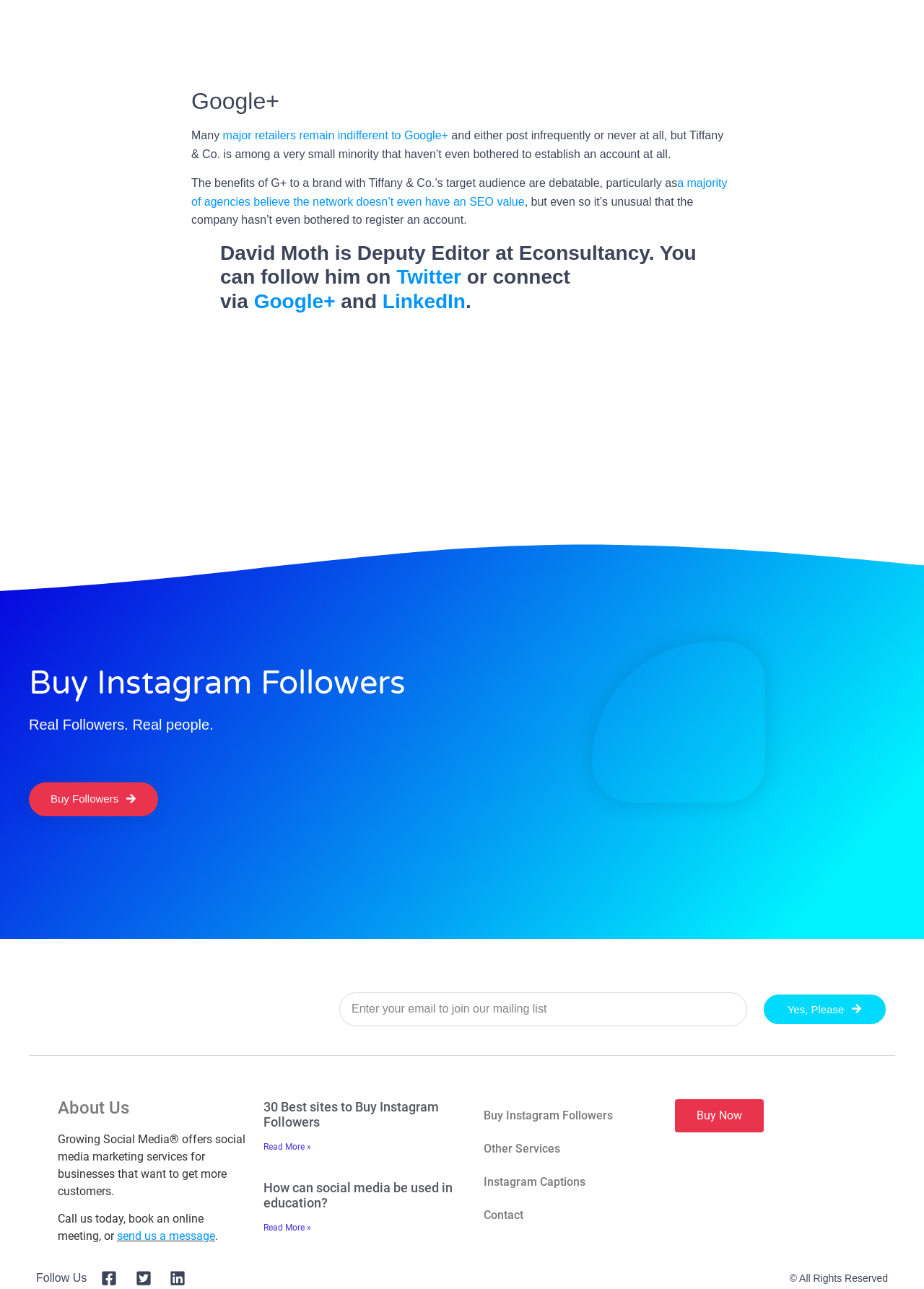Pinpoint the bounding box coordinates of the area that should be clicked to complete the following instruction: "Follow David Moth on Twitter". The coordinates must be given as four float numbers between 0 and 1, i.e., [left, top, right, bottom].

[0.429, 0.206, 0.499, 0.224]